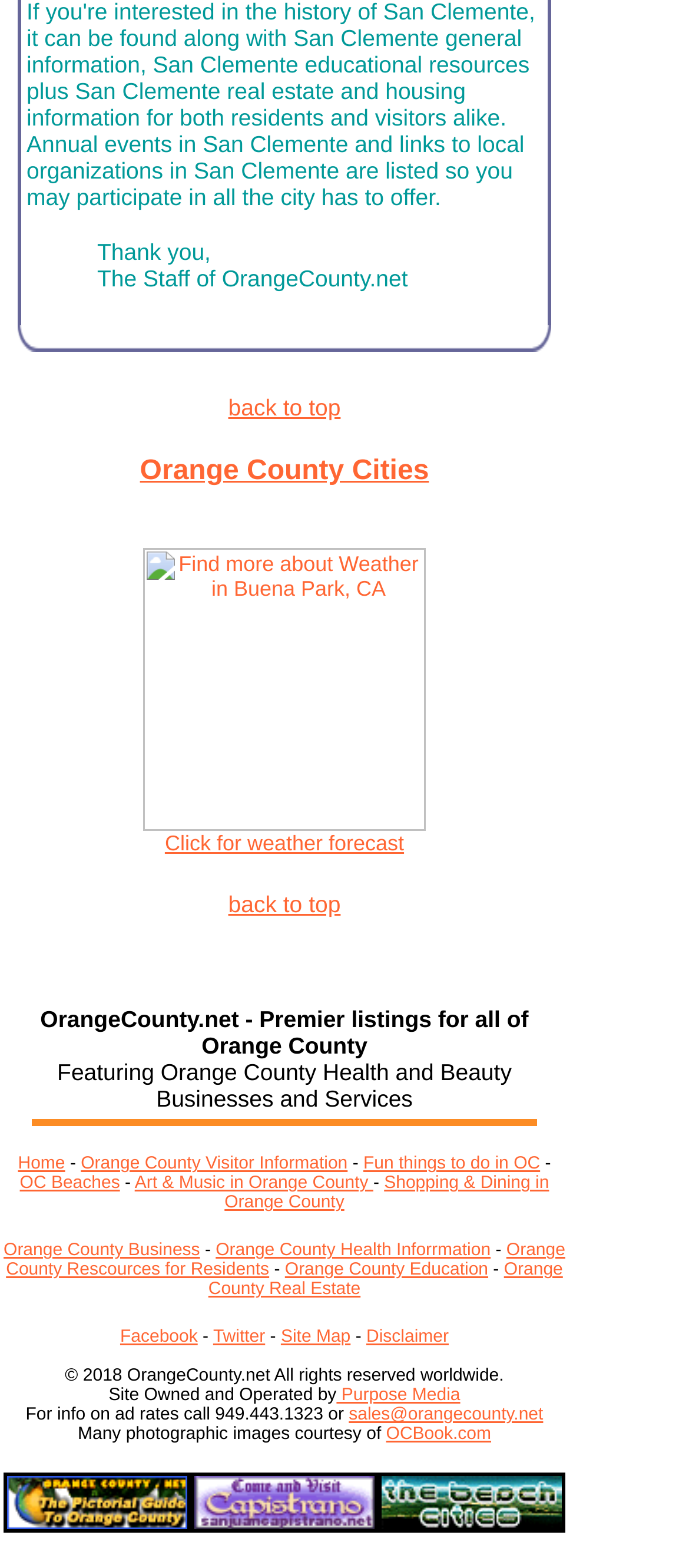Give a short answer to this question using one word or a phrase:
What is the name of the county?

Orange County